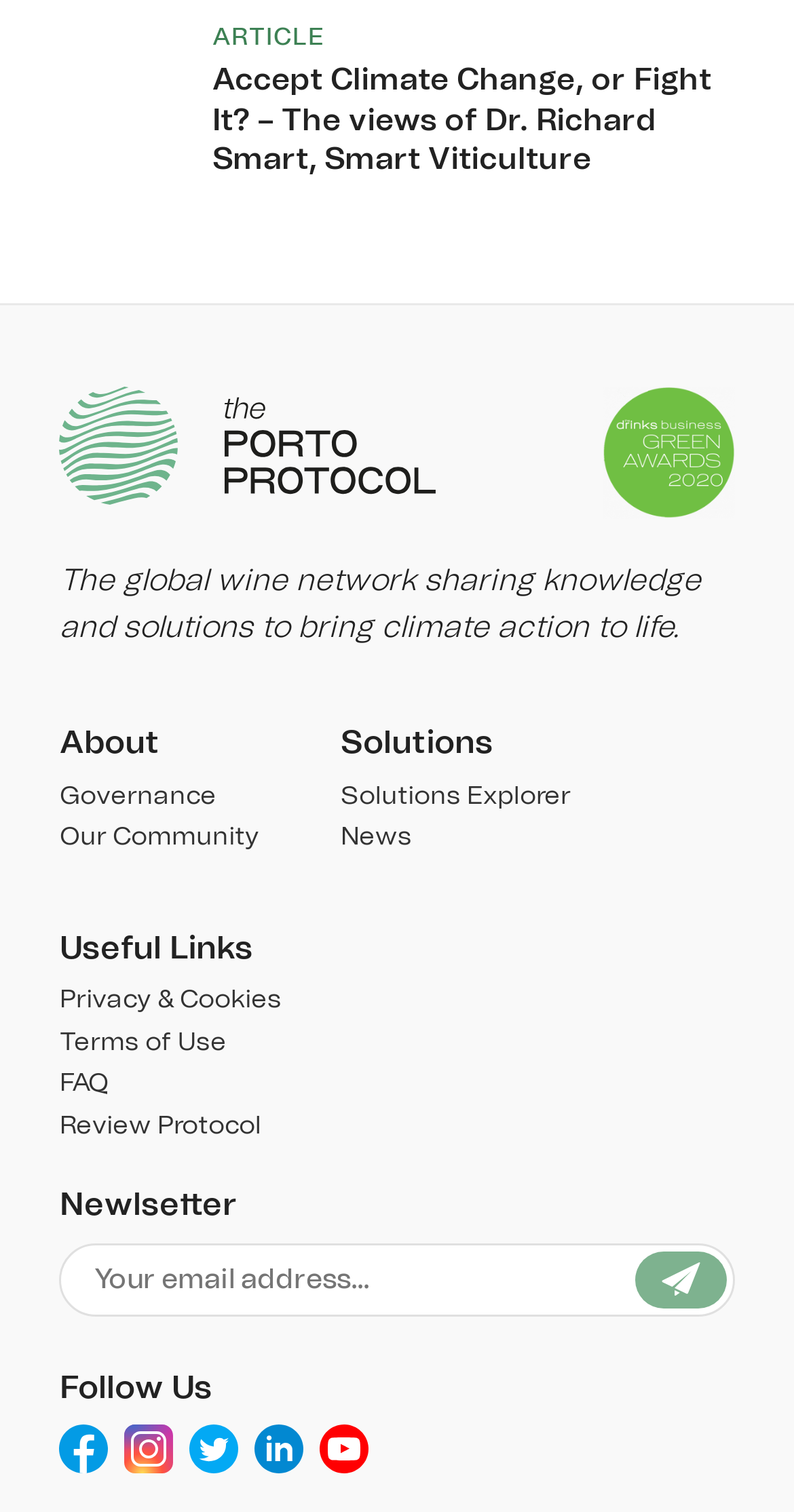What is the purpose of the textbox?
Provide an in-depth and detailed answer to the question.

The textbox with the label 'Your email address...' is required and appears below the 'Newlsetter' heading, suggesting that its purpose is to enter an email address to subscribe to a newsletter.